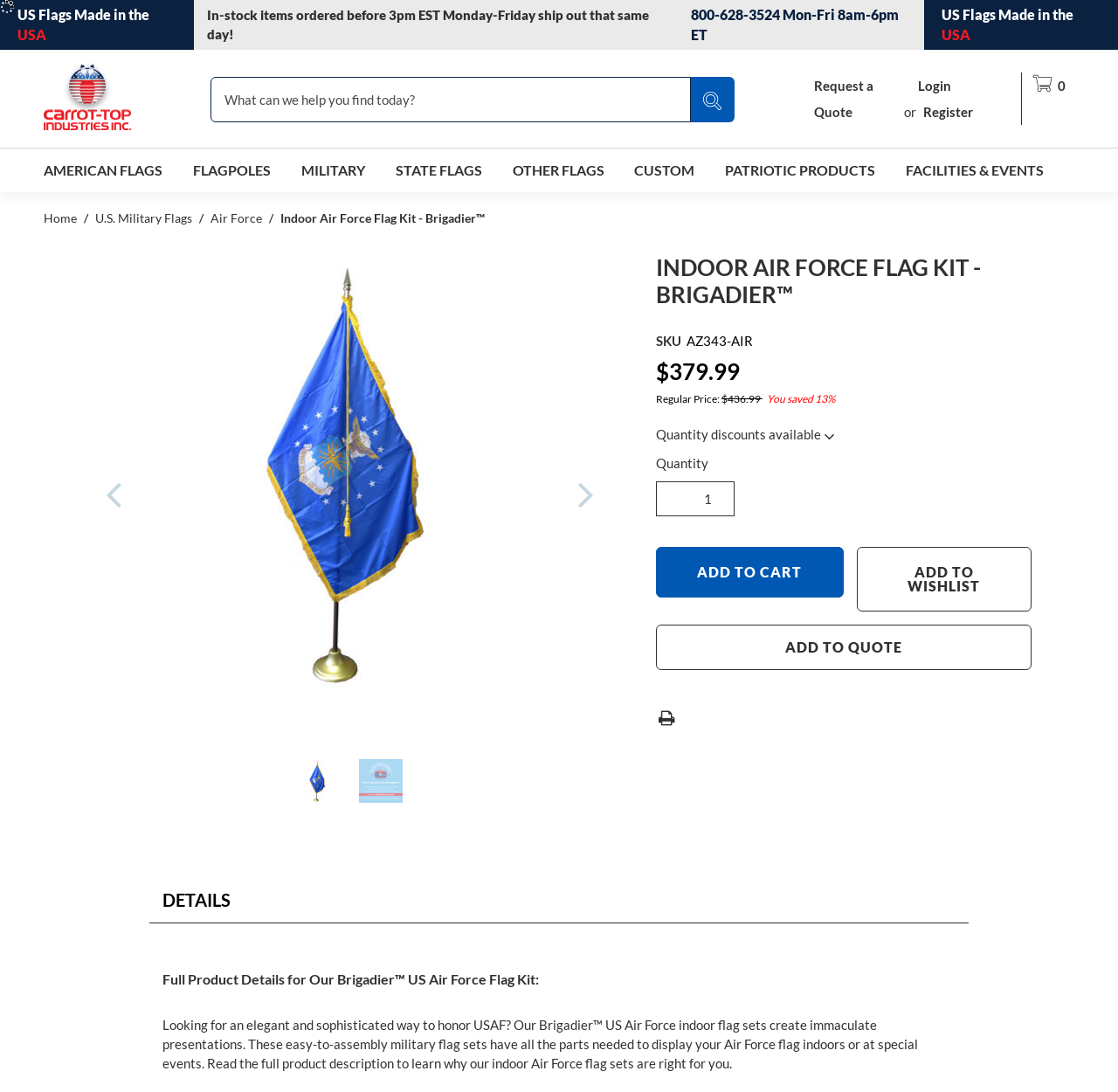Locate the bounding box coordinates of the area you need to click to fulfill this instruction: 'Search for a product'. The coordinates must be in the form of four float numbers ranging from 0 to 1: [left, top, right, bottom].

[0.188, 0.071, 0.618, 0.112]